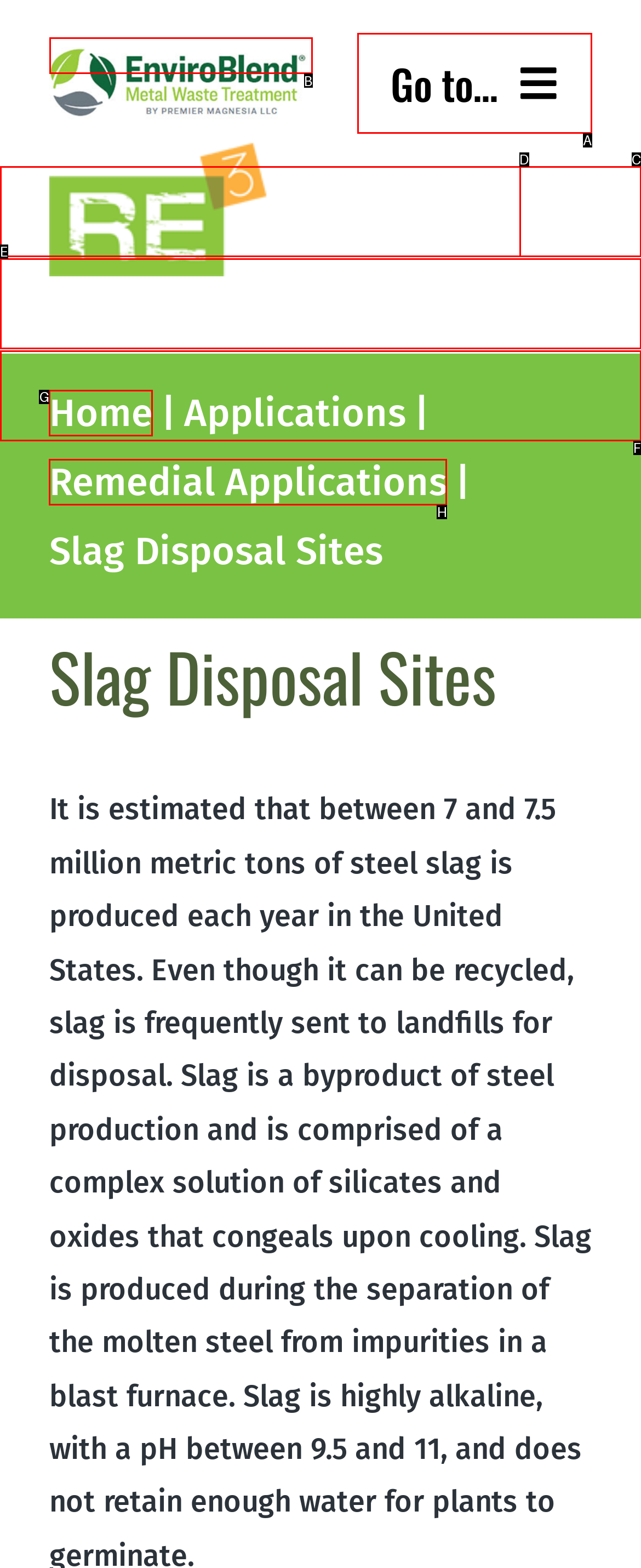Examine the description: Go to... and indicate the best matching option by providing its letter directly from the choices.

A